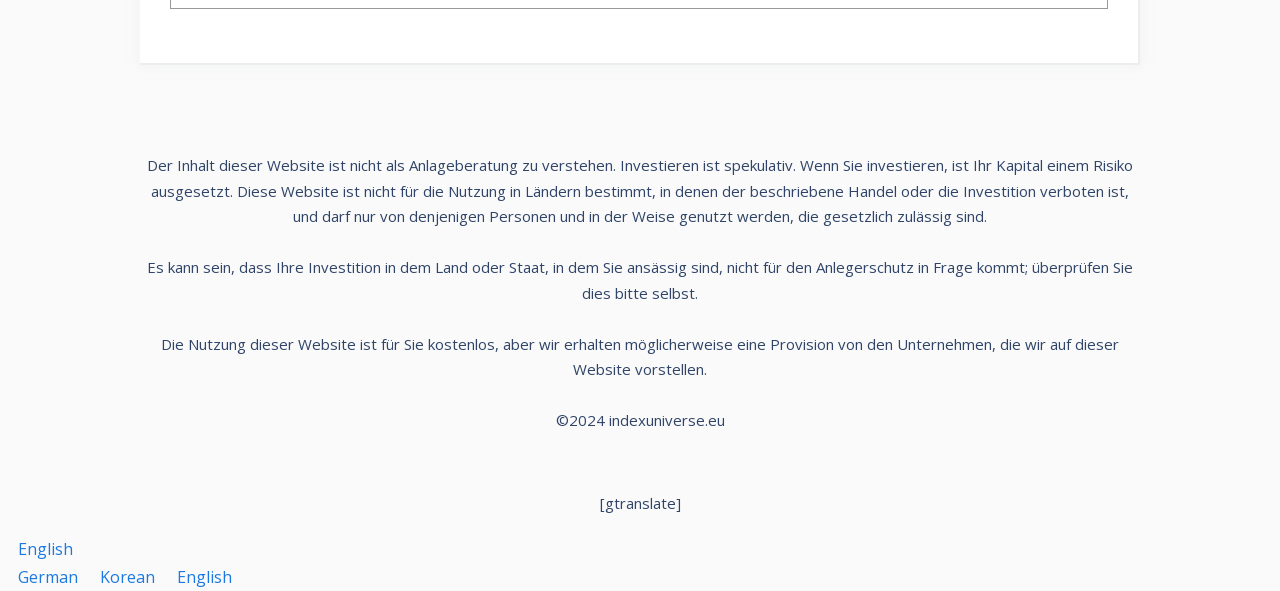Given the element description "German" in the screenshot, predict the bounding box coordinates of that UI element.

[0.0, 0.957, 0.064, 0.994]